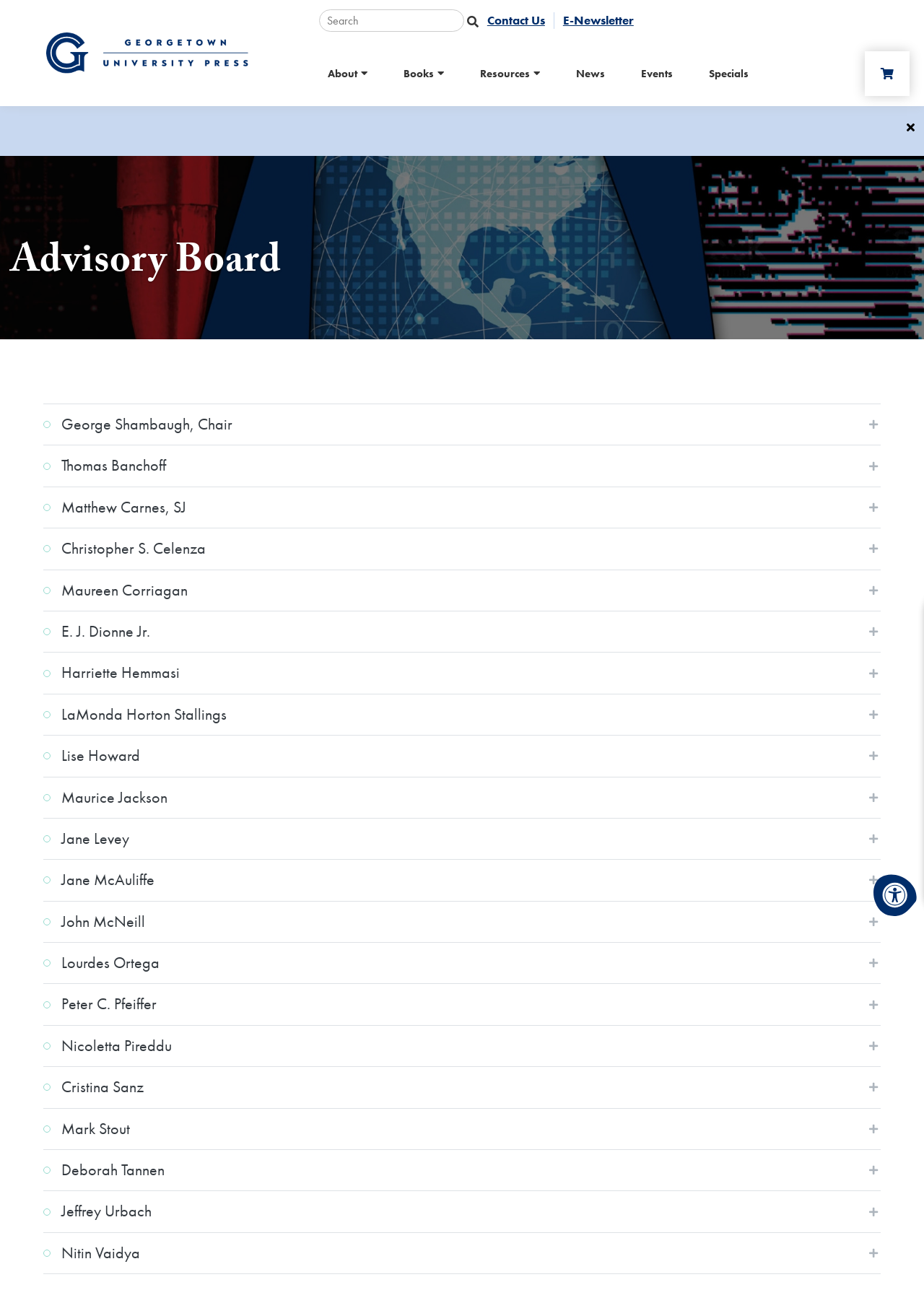Carefully examine the image and provide an in-depth answer to the question: How many navigation links are there in the top menu?

I counted the number of link elements in the top menu, including 'About', 'Books', 'Resources', 'News', 'Events', 'Specials', and 'Contact Us', and found that there are 7 navigation links.